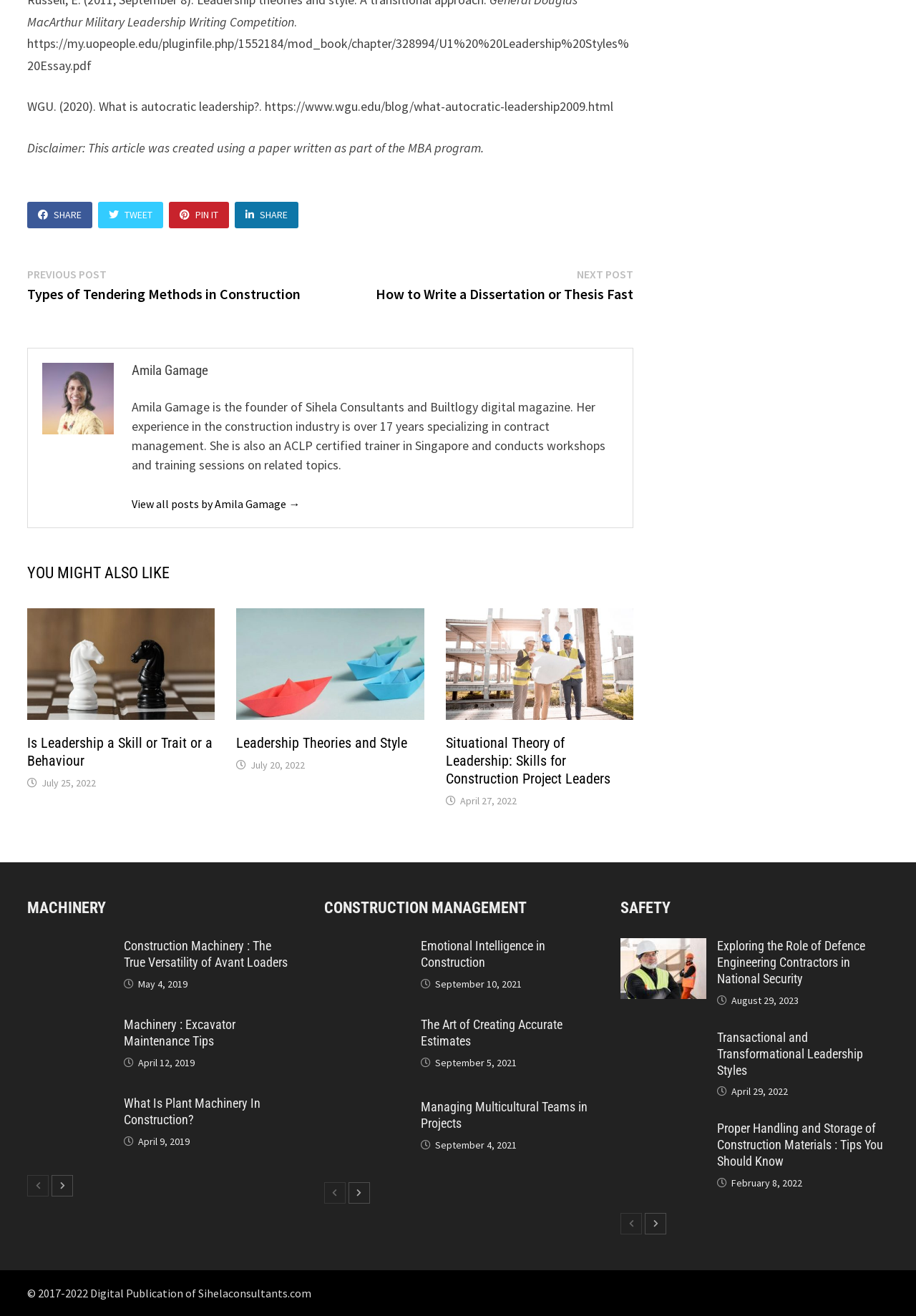What is the category of the post 'MACHINERY'?
Answer the question using a single word or phrase, according to the image.

MACHINERY